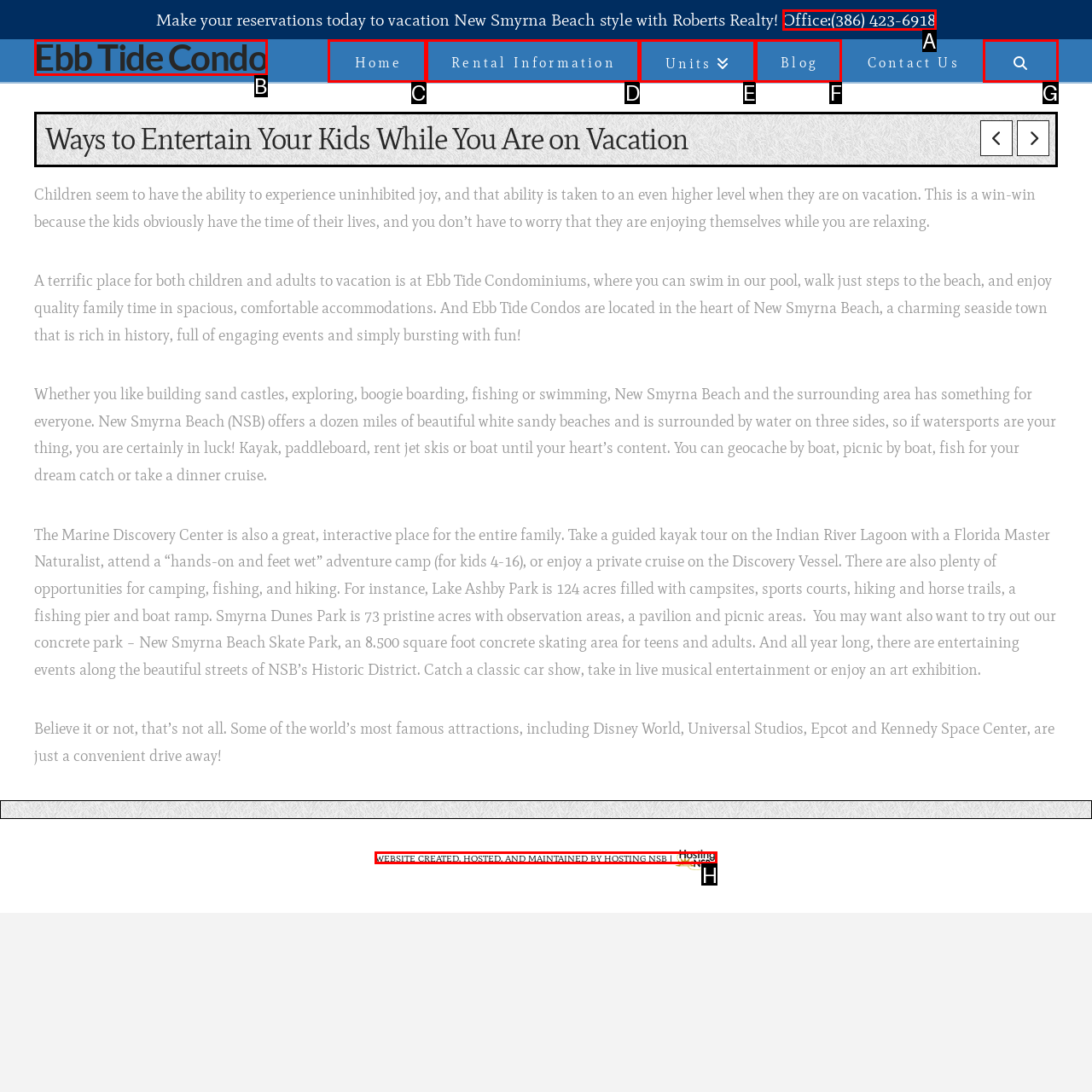Determine which option matches the element description: Ebb Tide Condo
Reply with the letter of the appropriate option from the options provided.

B